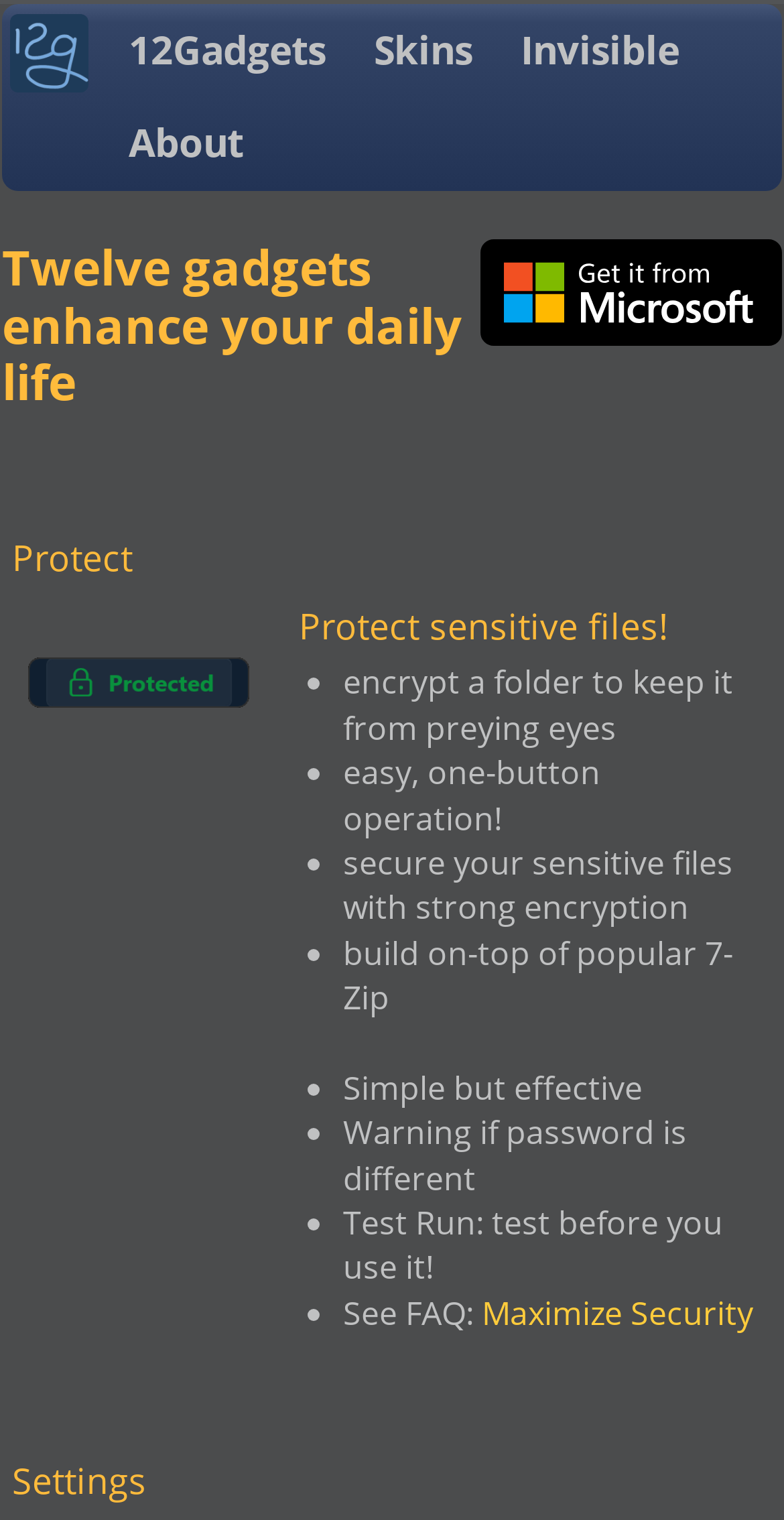How many navigation links are there at the top of the webpage?
Based on the visual content, answer with a single word or a brief phrase.

4